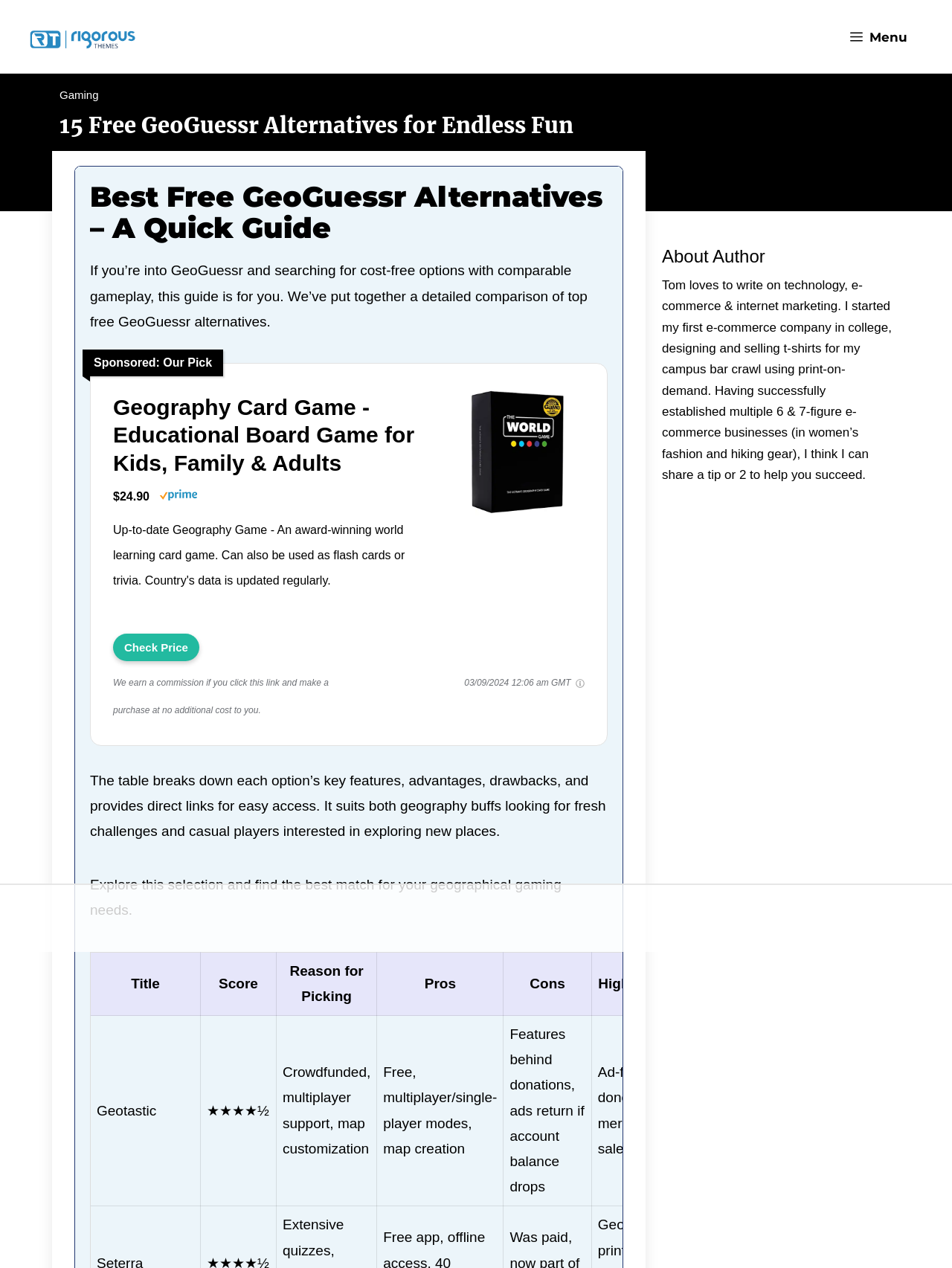Locate the bounding box of the user interface element based on this description: "Check Price".

[0.119, 0.5, 0.209, 0.522]